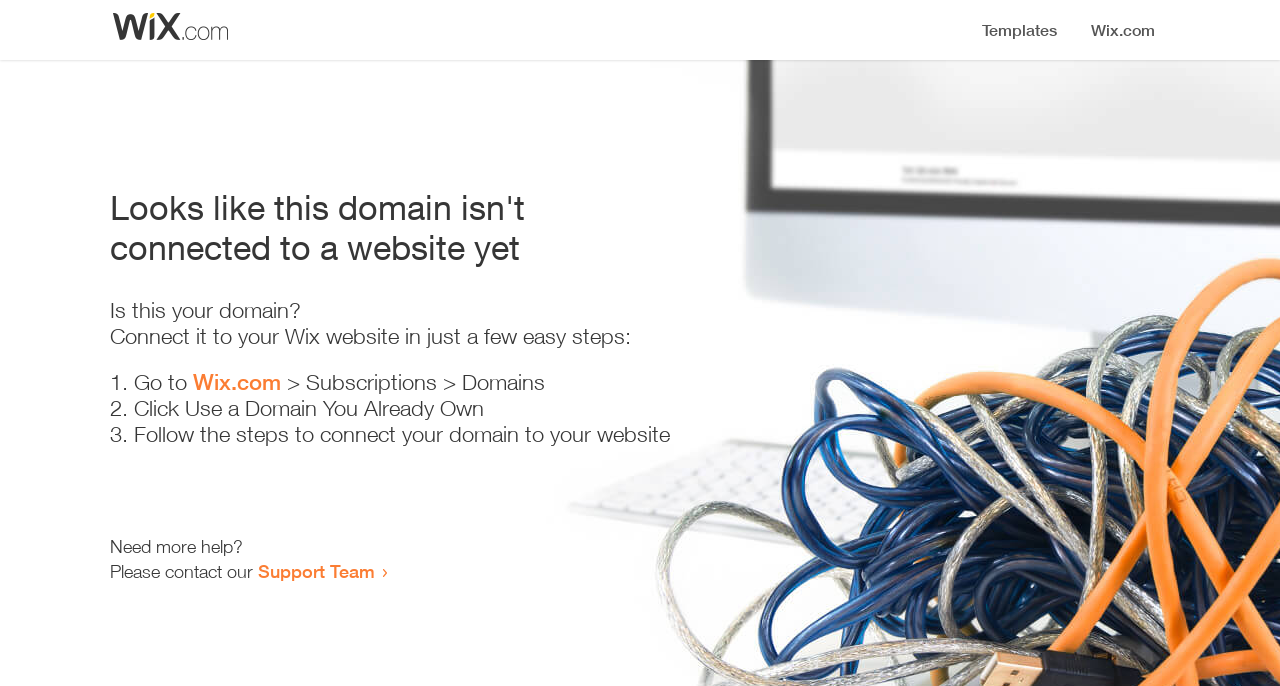Identify the primary heading of the webpage and provide its text.

Looks like this domain isn't
connected to a website yet